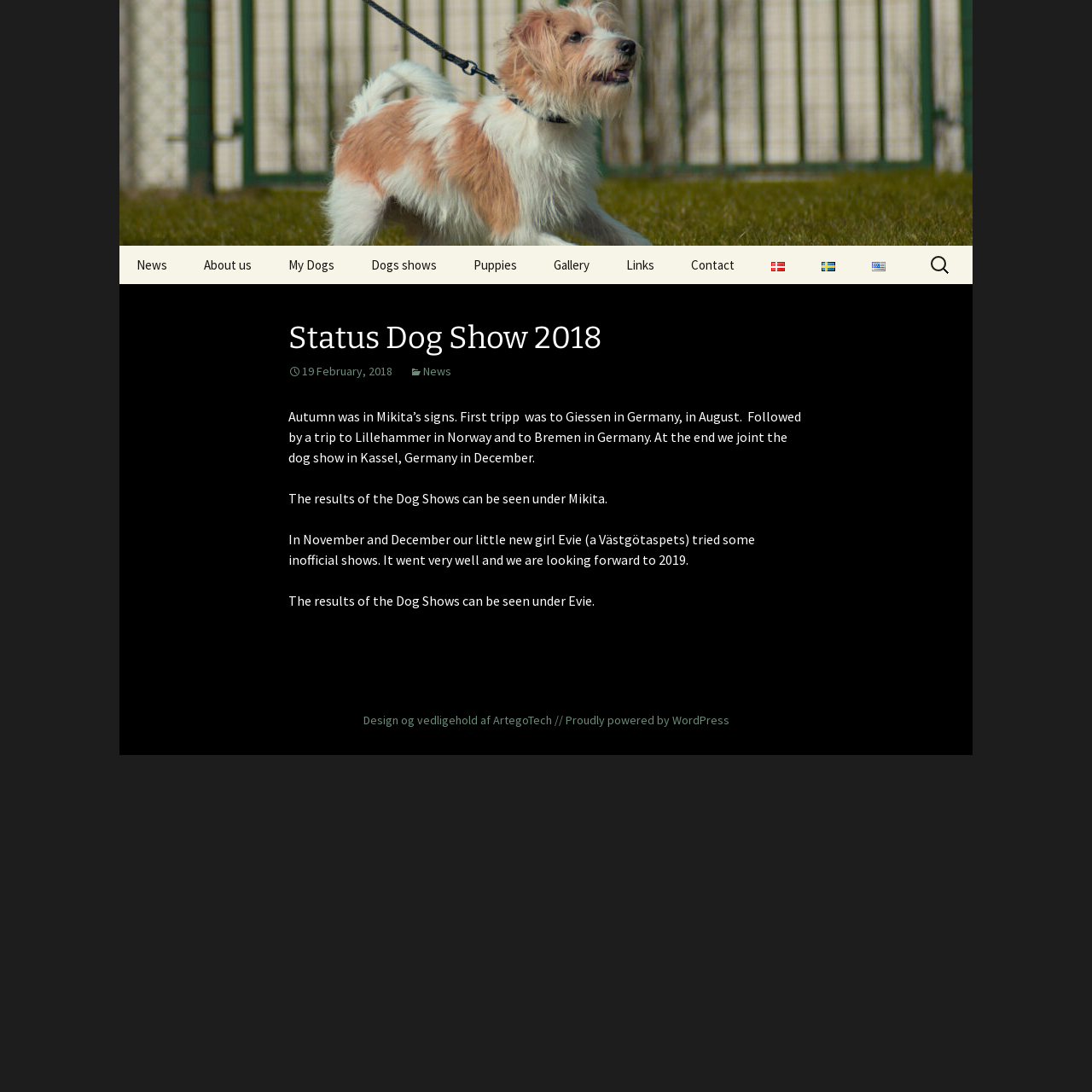Please indicate the bounding box coordinates for the clickable area to complete the following task: "Switch to the English language". The coordinates should be specified as four float numbers between 0 and 1, i.e., [left, top, right, bottom].

[0.783, 0.225, 0.827, 0.26]